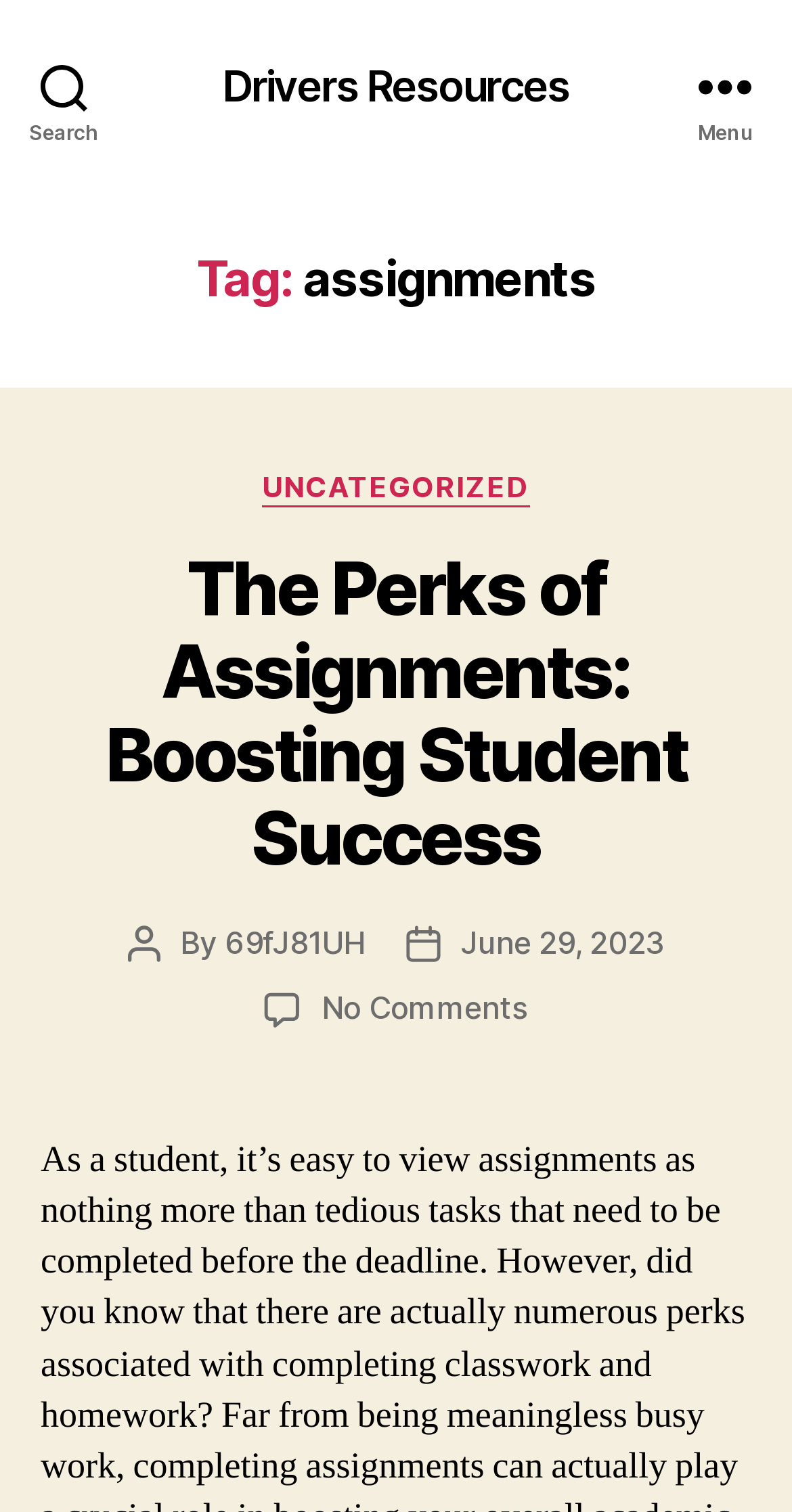Return the bounding box coordinates of the UI element that corresponds to this description: "Drivers Resources". The coordinates must be given as four float numbers in the range of 0 and 1, [left, top, right, bottom].

[0.281, 0.042, 0.719, 0.07]